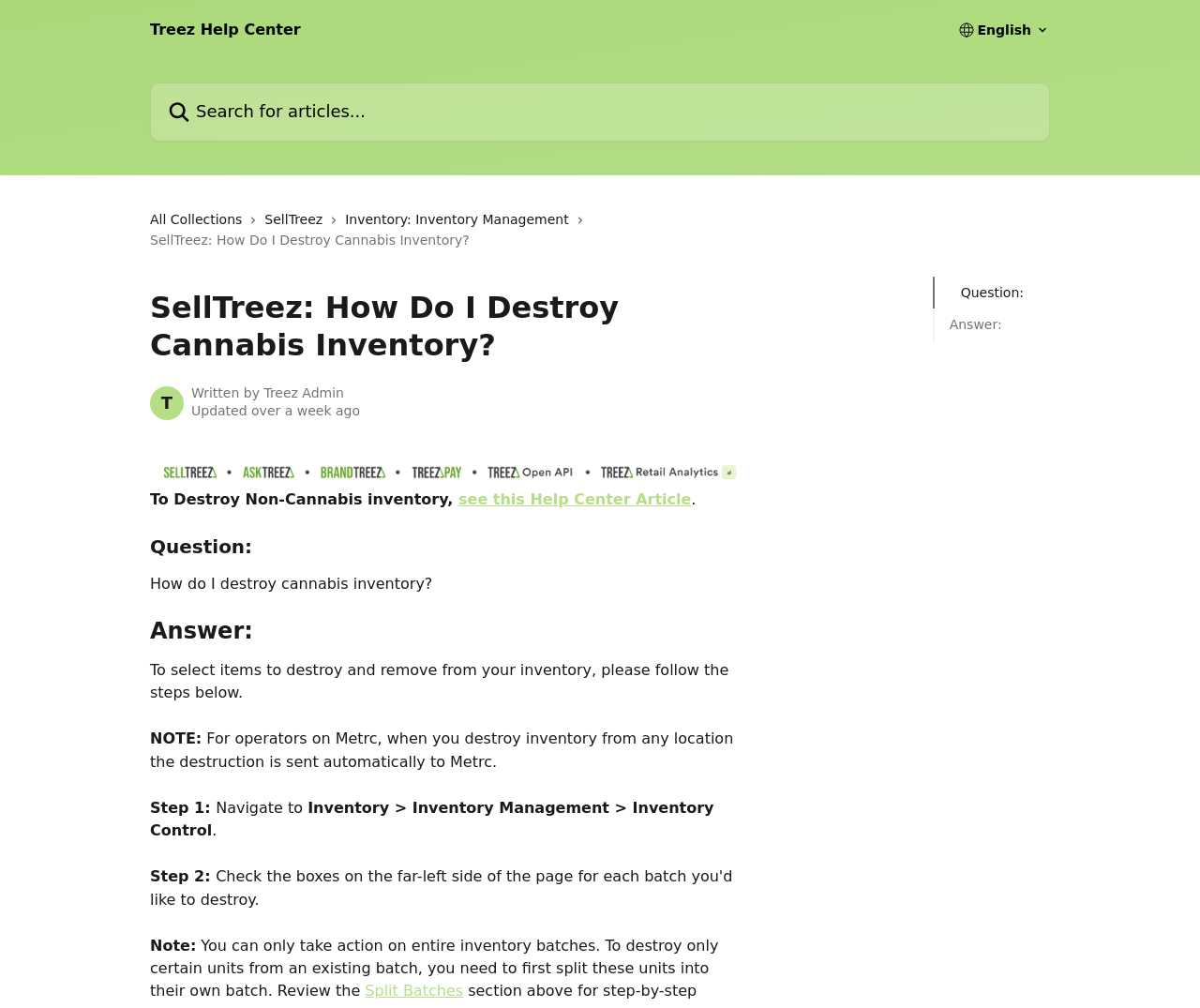Indicate the bounding box coordinates of the clickable region to achieve the following instruction: "Click on the link to All Collections."

[0.125, 0.207, 0.208, 0.228]